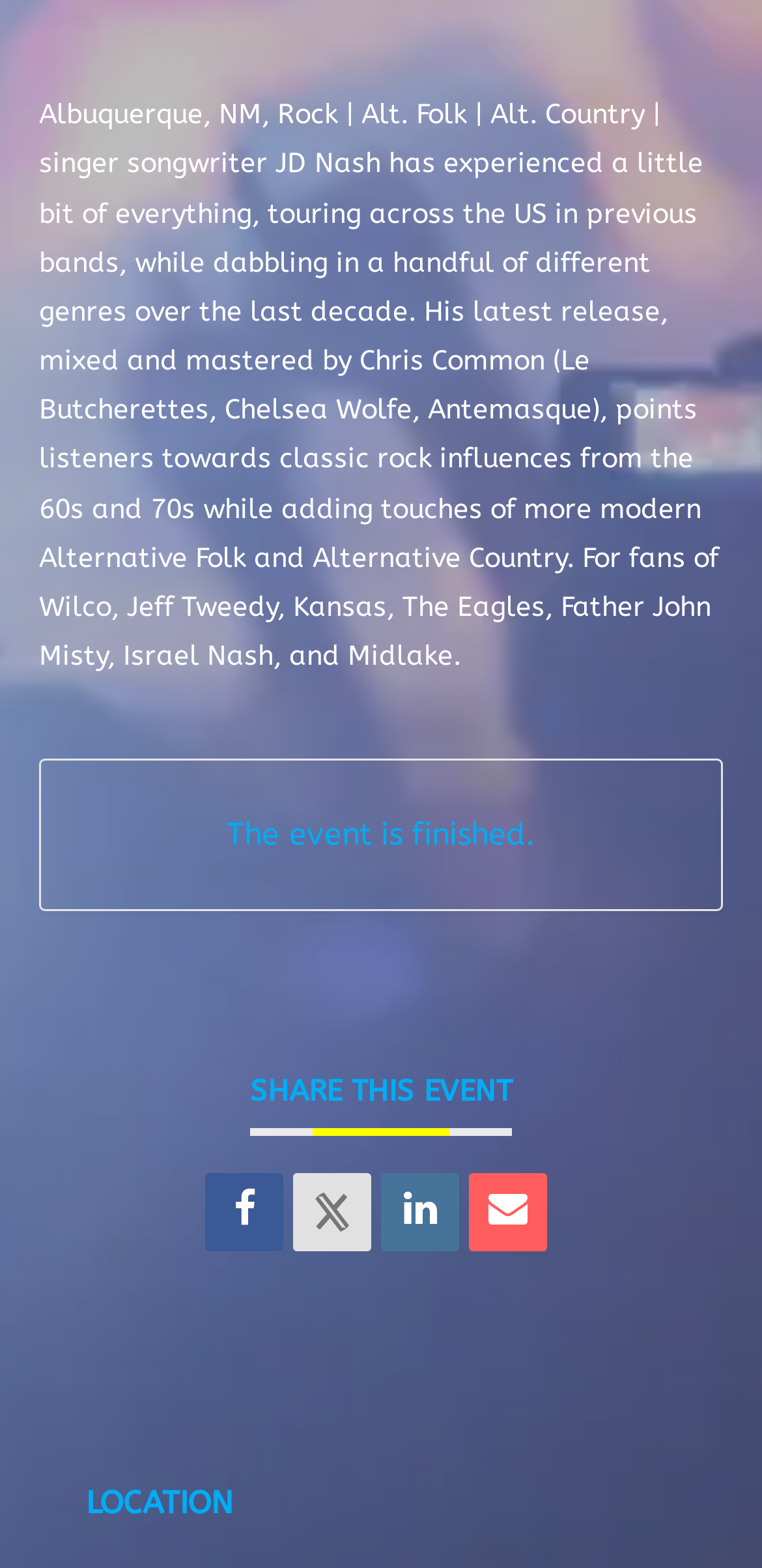Analyze the image and give a detailed response to the question:
How many social media platforms can the event be shared on?

The links '', 'X Social Network', and '' suggest that the event can be shared on three different social media platforms.